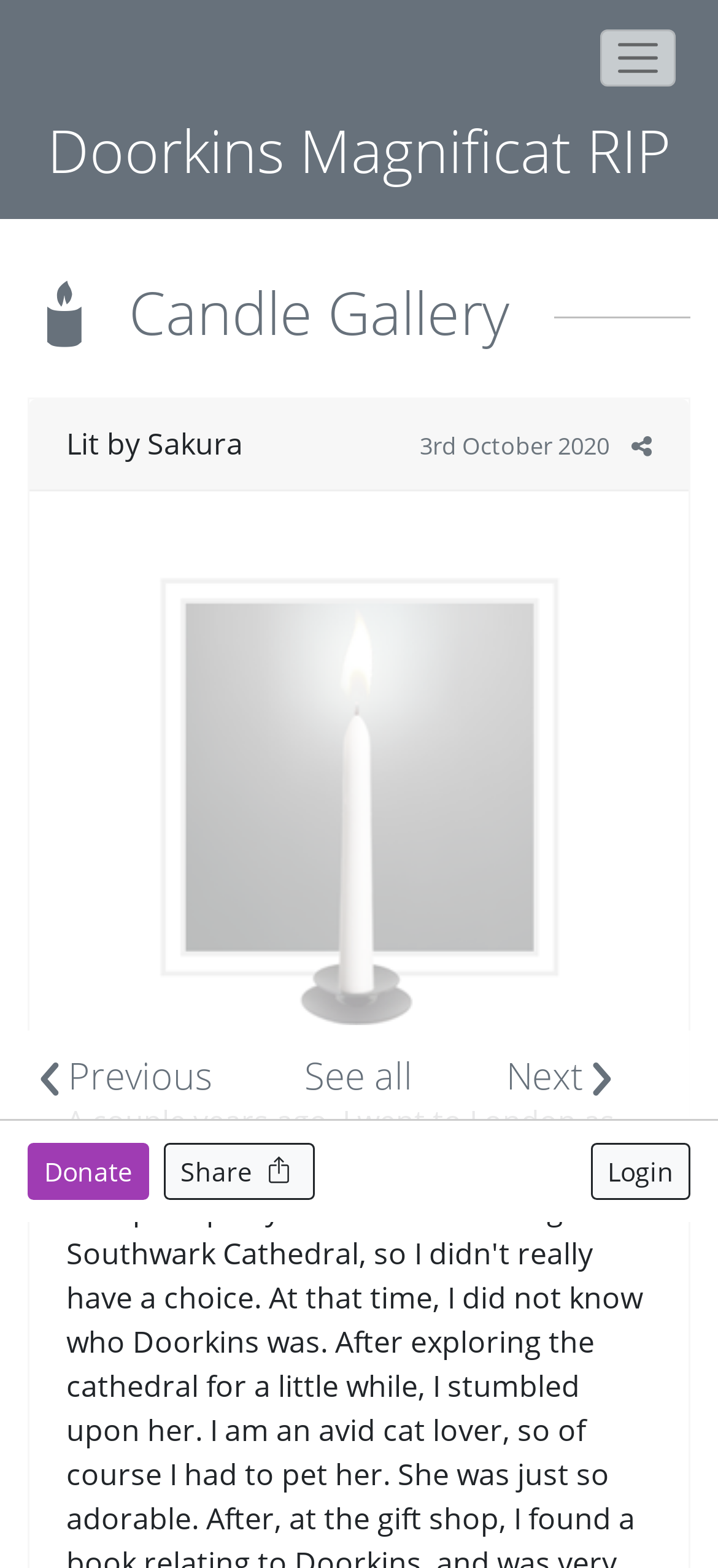Provide the bounding box coordinates for the area that should be clicked to complete the instruction: "Check out Ski Rentals Frisco Co".

None